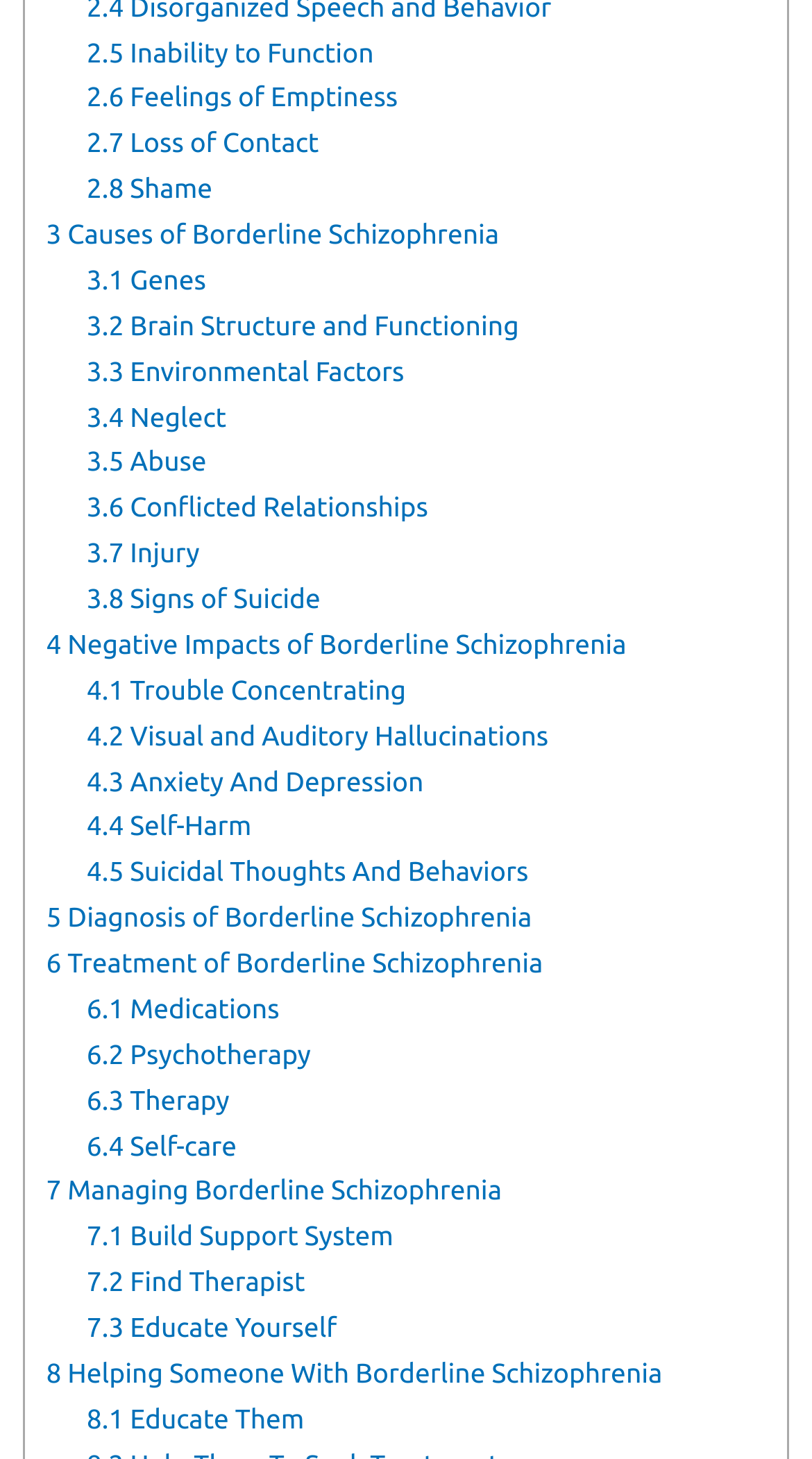Please identify the bounding box coordinates of the element's region that should be clicked to execute the following instruction: "Access US Legal Forms". The bounding box coordinates must be four float numbers between 0 and 1, i.e., [left, top, right, bottom].

None